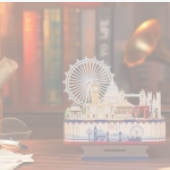Thoroughly describe the content and context of the image.

The image showcases a beautifully crafted DIY wooden music box depicting a London street view. The intricate design features iconic landmarks, including a Ferris wheel, presenting a charming visual representation of the city. The music box is placed on a surface scattered with books and a warm, glowing lamp in the background, adding a cozy ambiance to the scene. This collectible kit, known as the "TQ228 DIY Wooden Music Box," invites users to assemble various pieces, enhancing both creativity and appreciation for craftsmanship.